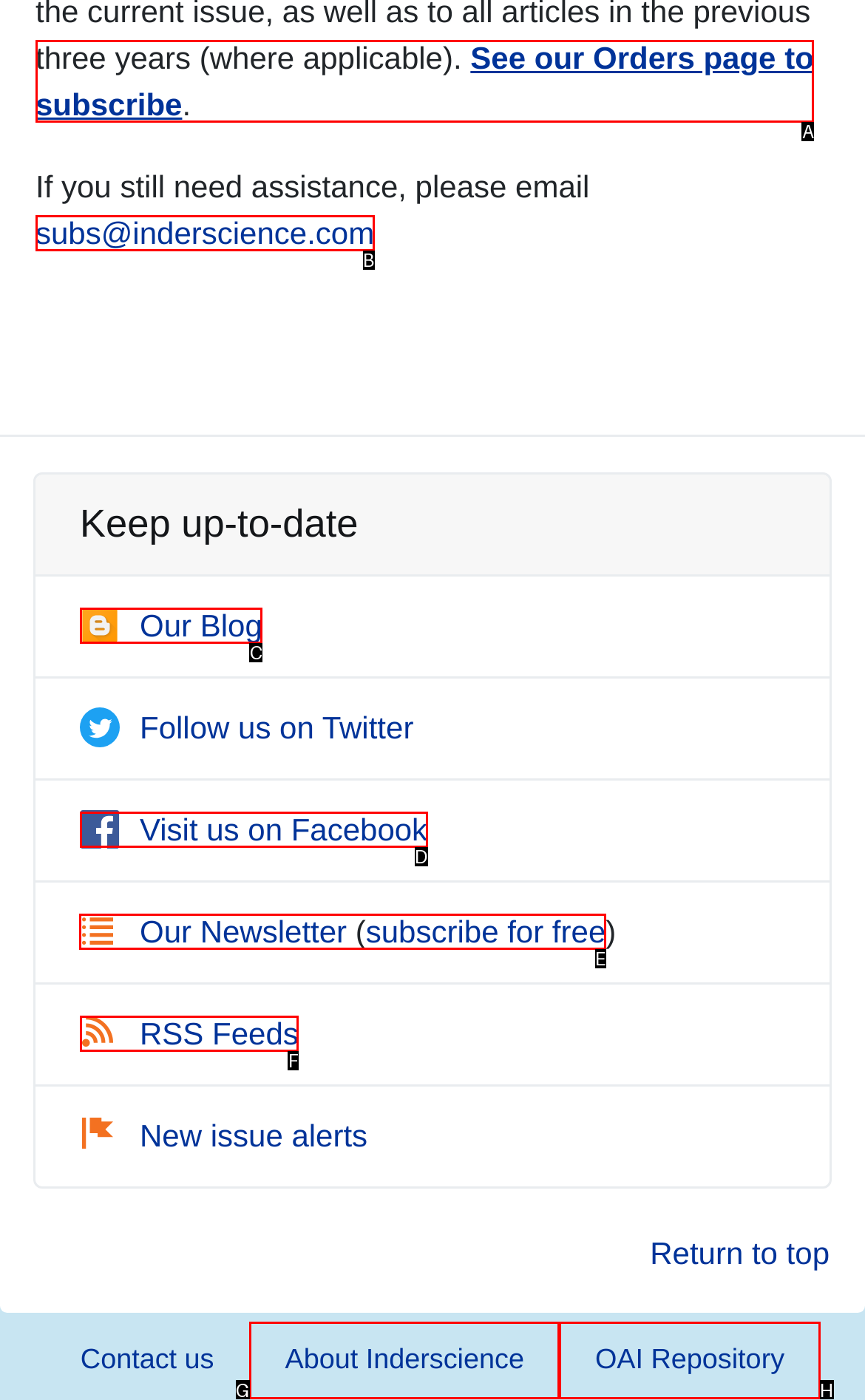Identify the correct choice to execute this task: Subscribe to the newsletter
Respond with the letter corresponding to the right option from the available choices.

E